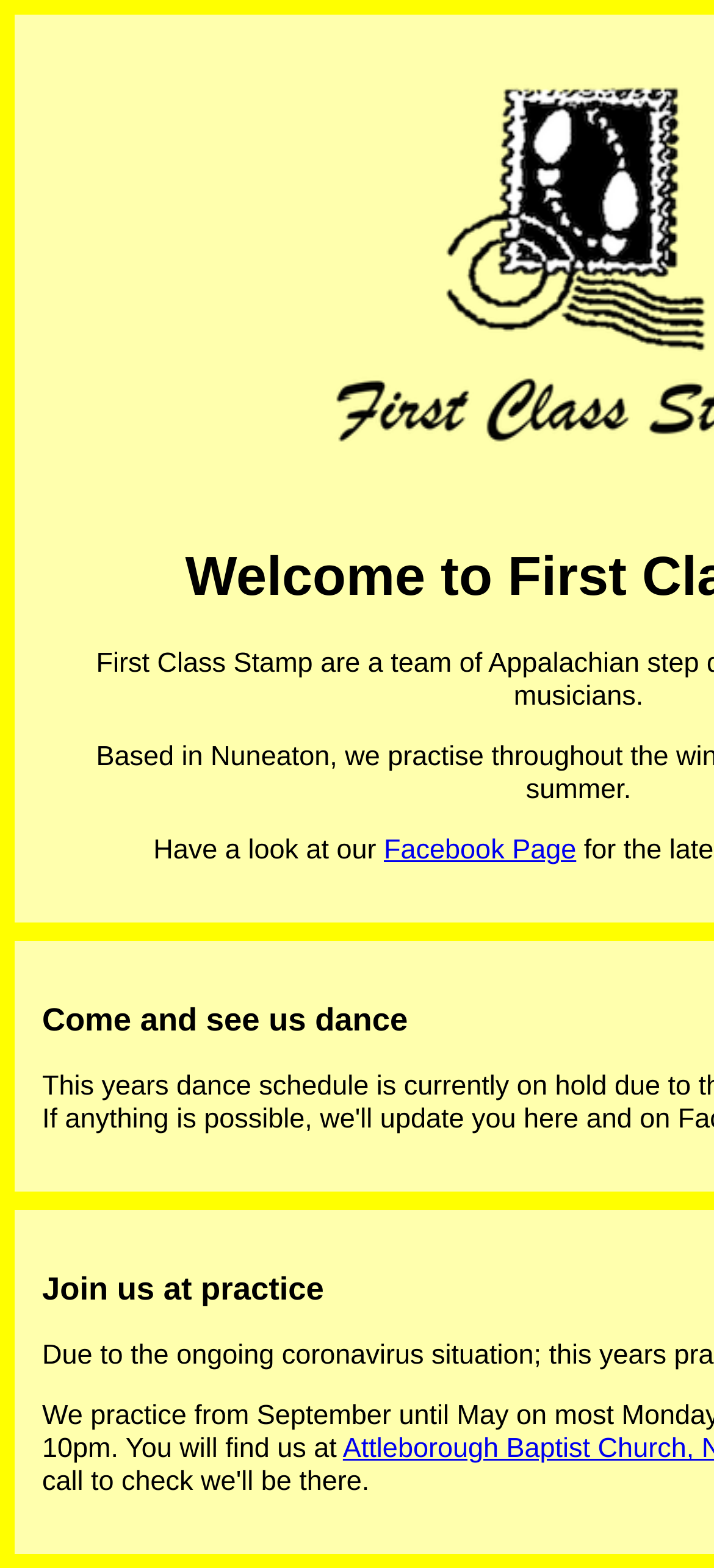From the webpage screenshot, identify the region described by Facebook Page. Provide the bounding box coordinates as (top-left x, top-left y, bottom-right x, bottom-right y), with each value being a floating point number between 0 and 1.

[0.538, 0.533, 0.807, 0.552]